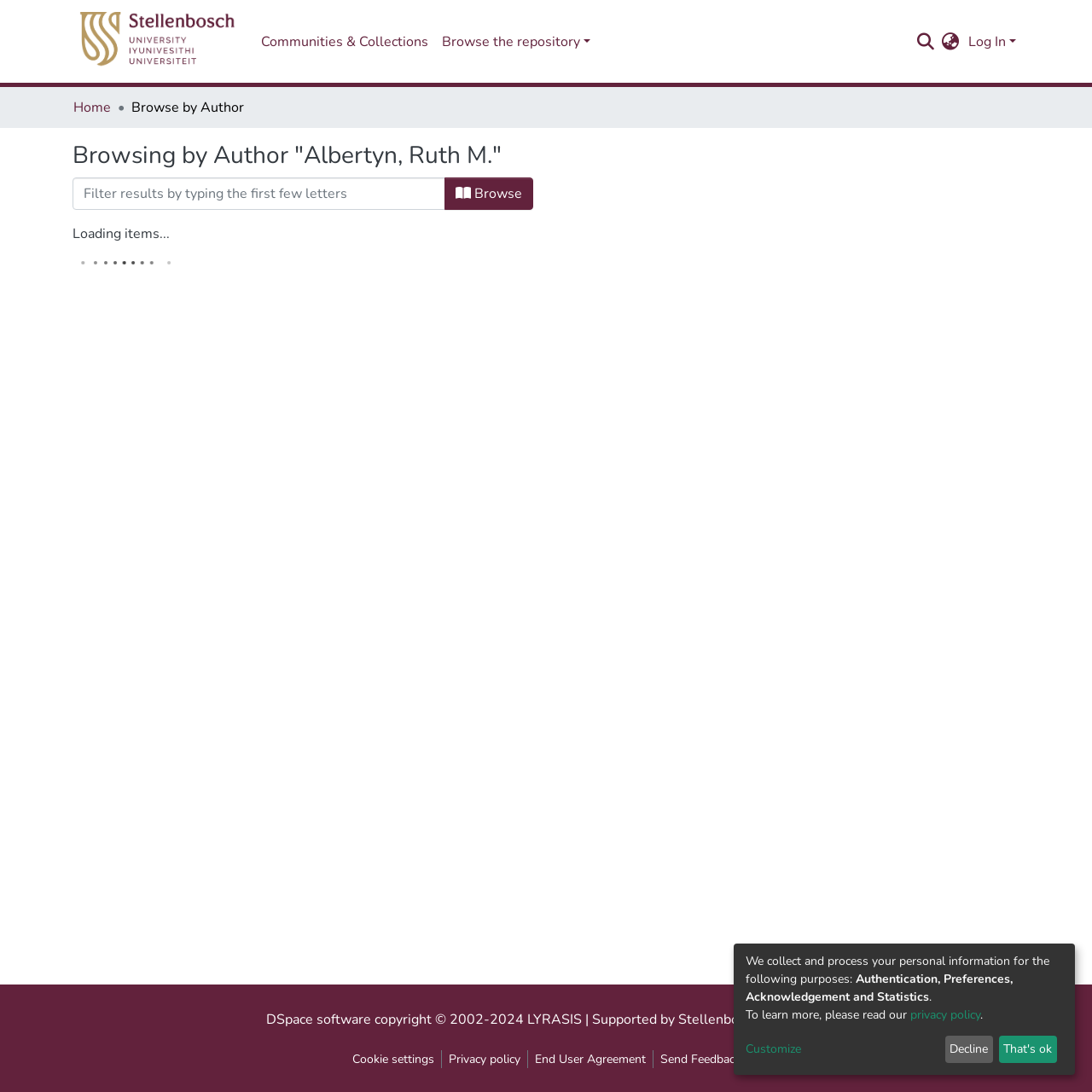Please identify the bounding box coordinates of the element on the webpage that should be clicked to follow this instruction: "Filter results by typing the first few letters". The bounding box coordinates should be given as four float numbers between 0 and 1, formatted as [left, top, right, bottom].

[0.066, 0.162, 0.408, 0.192]